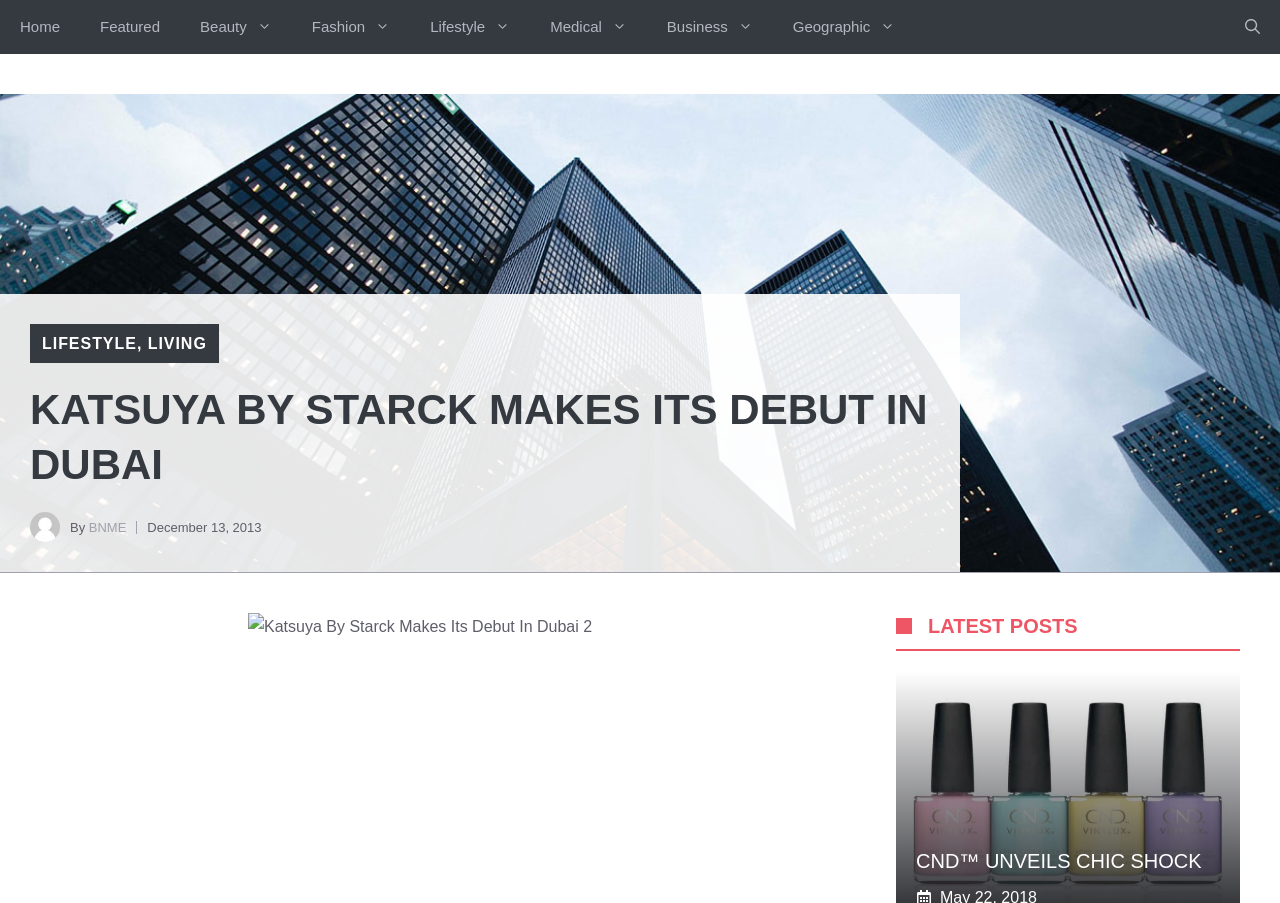Kindly determine the bounding box coordinates for the area that needs to be clicked to execute this instruction: "read LIFESTYLE articles".

[0.033, 0.371, 0.107, 0.39]